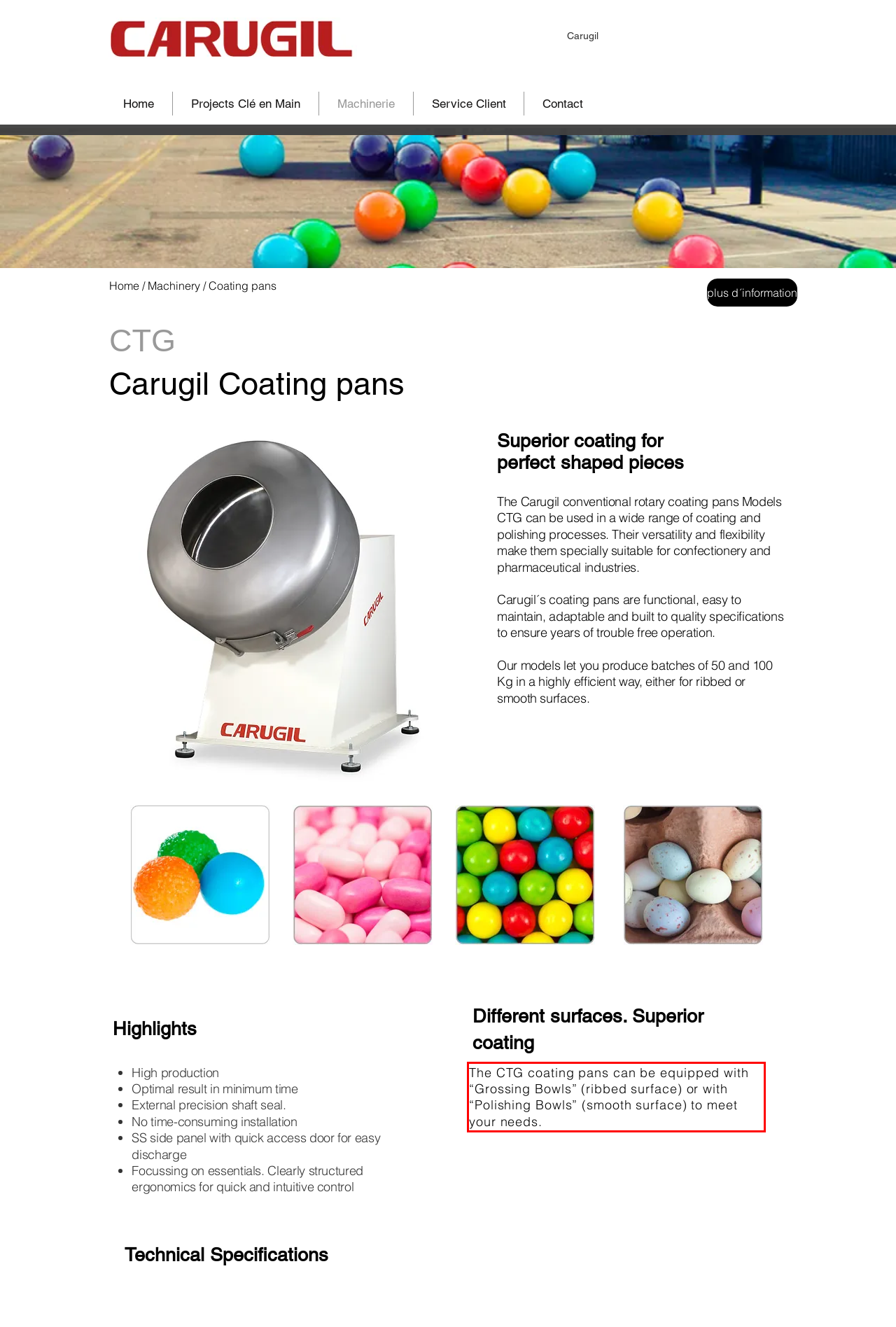Look at the webpage screenshot and recognize the text inside the red bounding box.

The CTG coating pans can be equipped with “Grossing Bowls” (ribbed surface) or with “Polishing Bowls” (smooth surface) to meet your needs.